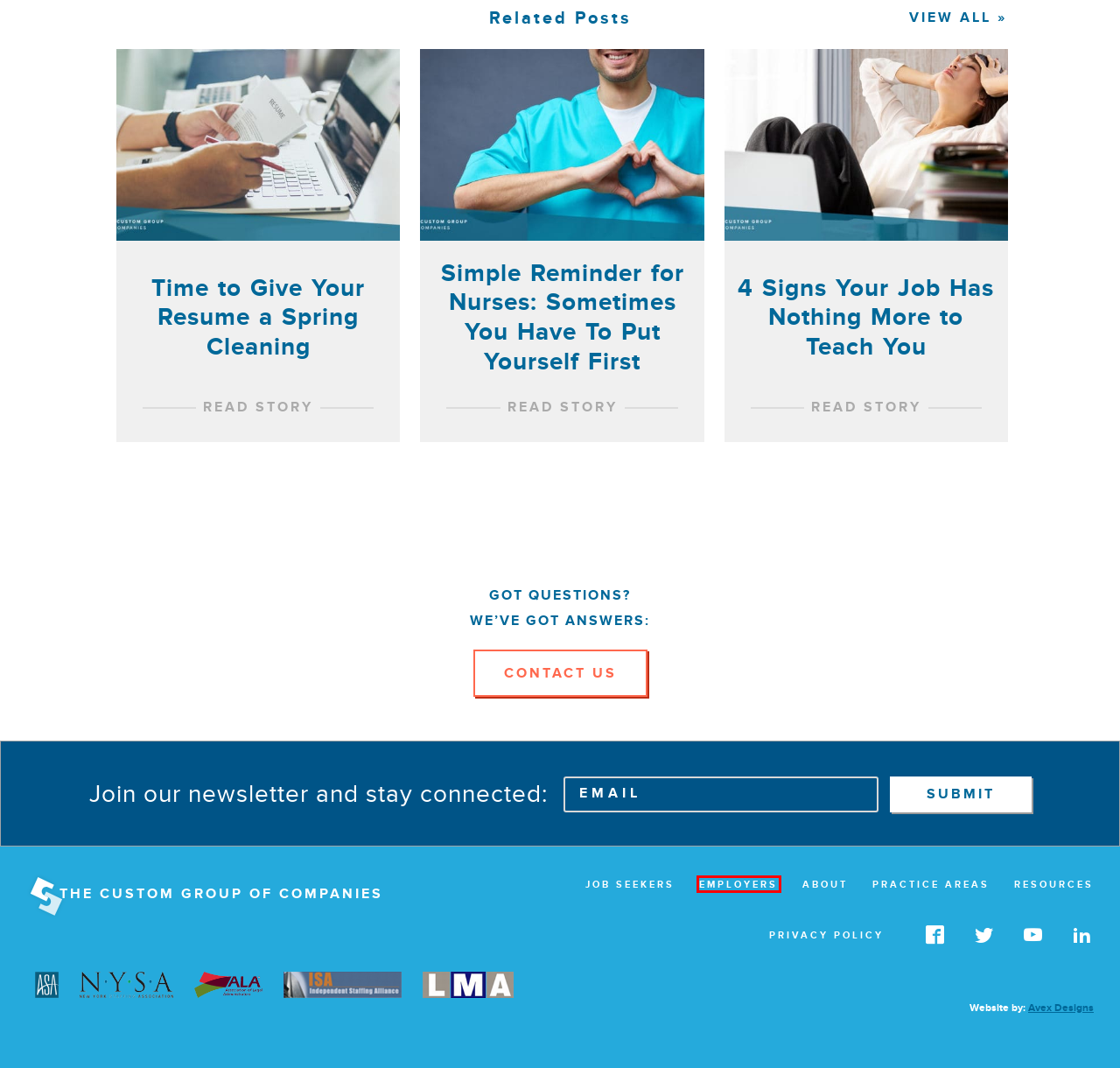Inspect the provided webpage screenshot, concentrating on the element within the red bounding box. Select the description that best represents the new webpage after you click the highlighted element. Here are the candidates:
A. Top Temporary Agencies in NYC | The Custom Group of Companies
B. Blog - The Custom Group Of Companies
C. Shopify Agency | E-commerce Services | Avex
D. practice areas - The Custom Group Of Companies
E. Job Board - The Custom Group Of Companies
F. Contact - The Custom Group Of Companies
G. PRIVACY POLICY - The Custom Group Of Companies
H. Top Recruitment Agencies in NYC | Custom Group of Companies

H